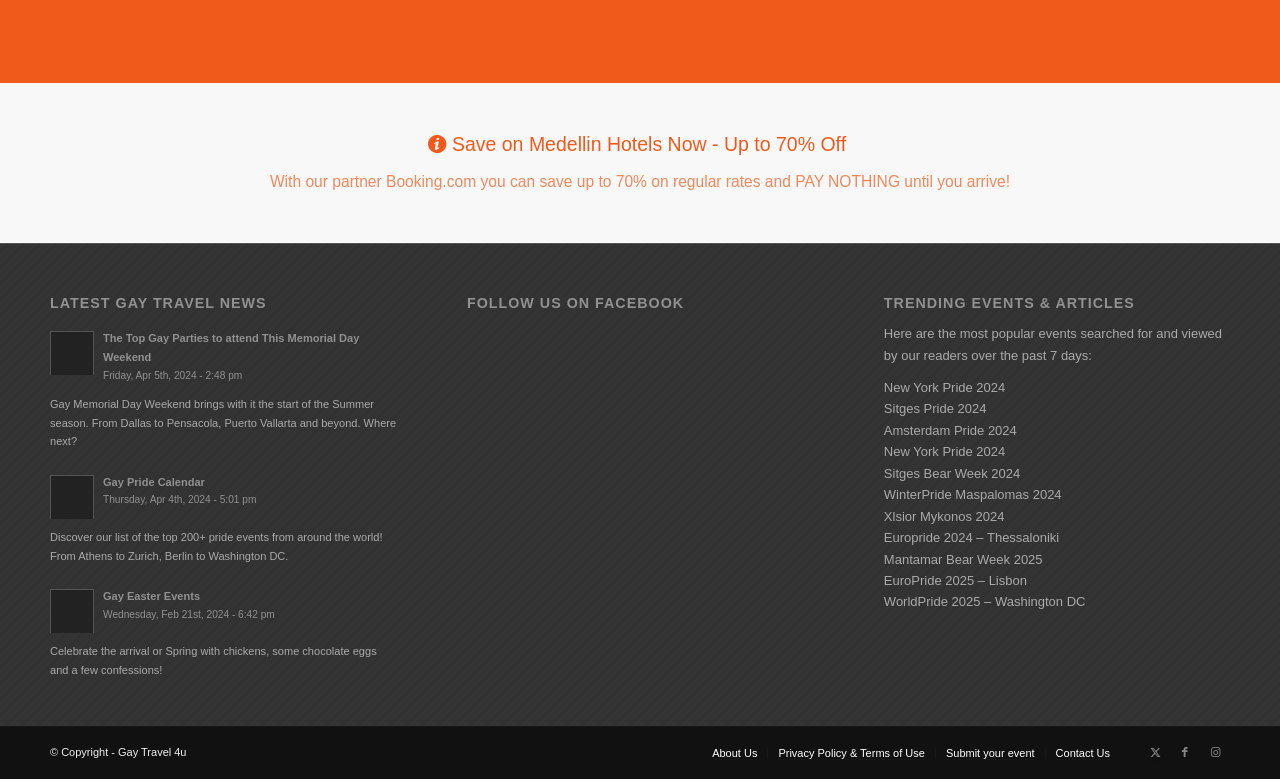What is the purpose of the 'Follow us on Facebook' link?
Provide an in-depth and detailed explanation in response to the question.

The link 'Follow us on Facebook' is intended to allow users to follow the webpage's Facebook page, likely to stay updated on gay travel news and events.